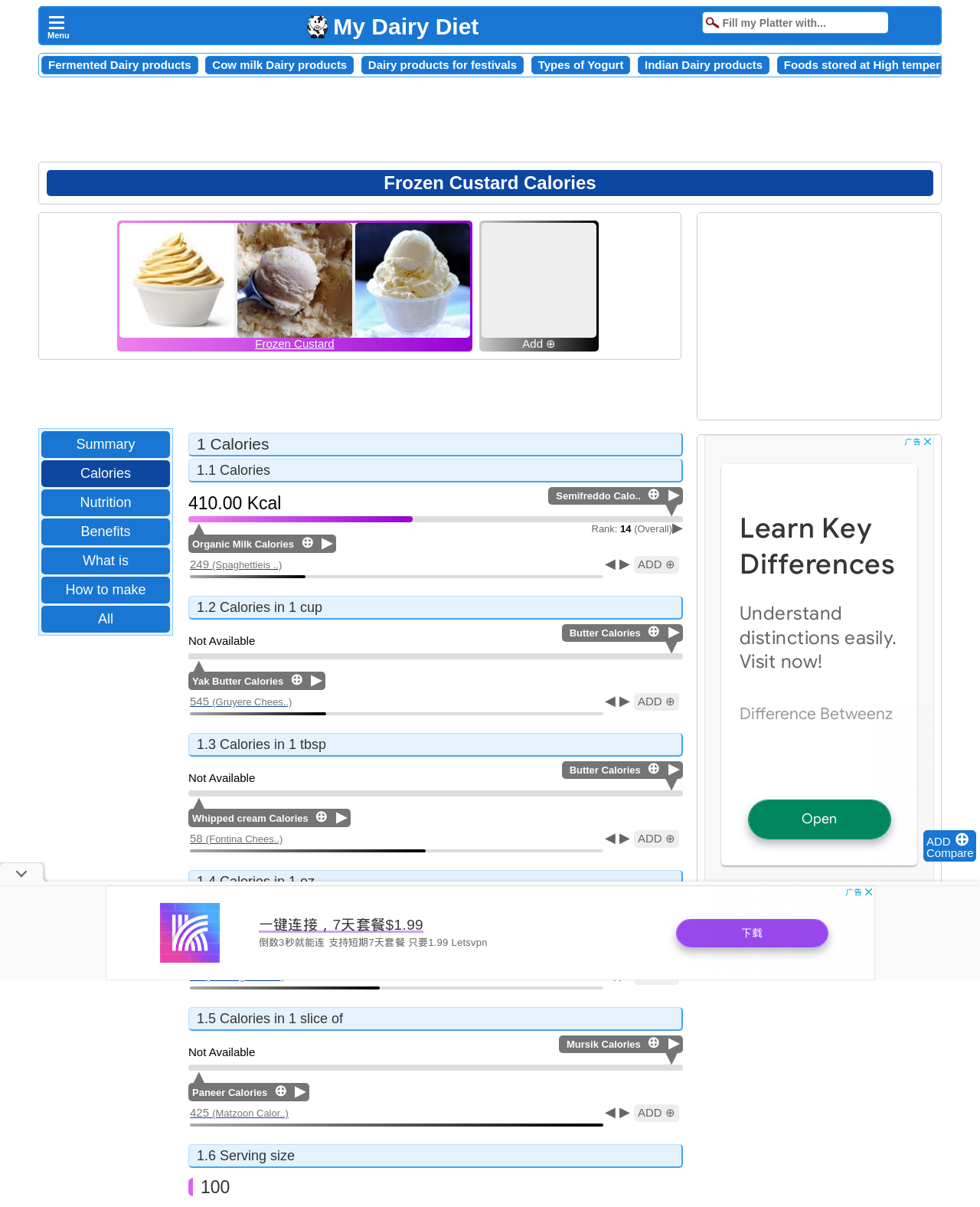Can you find the bounding box coordinates of the area I should click to execute the following instruction: "Compare Frozen Custard vs Semifreddo Calories"?

[0.66, 0.402, 0.678, 0.416]